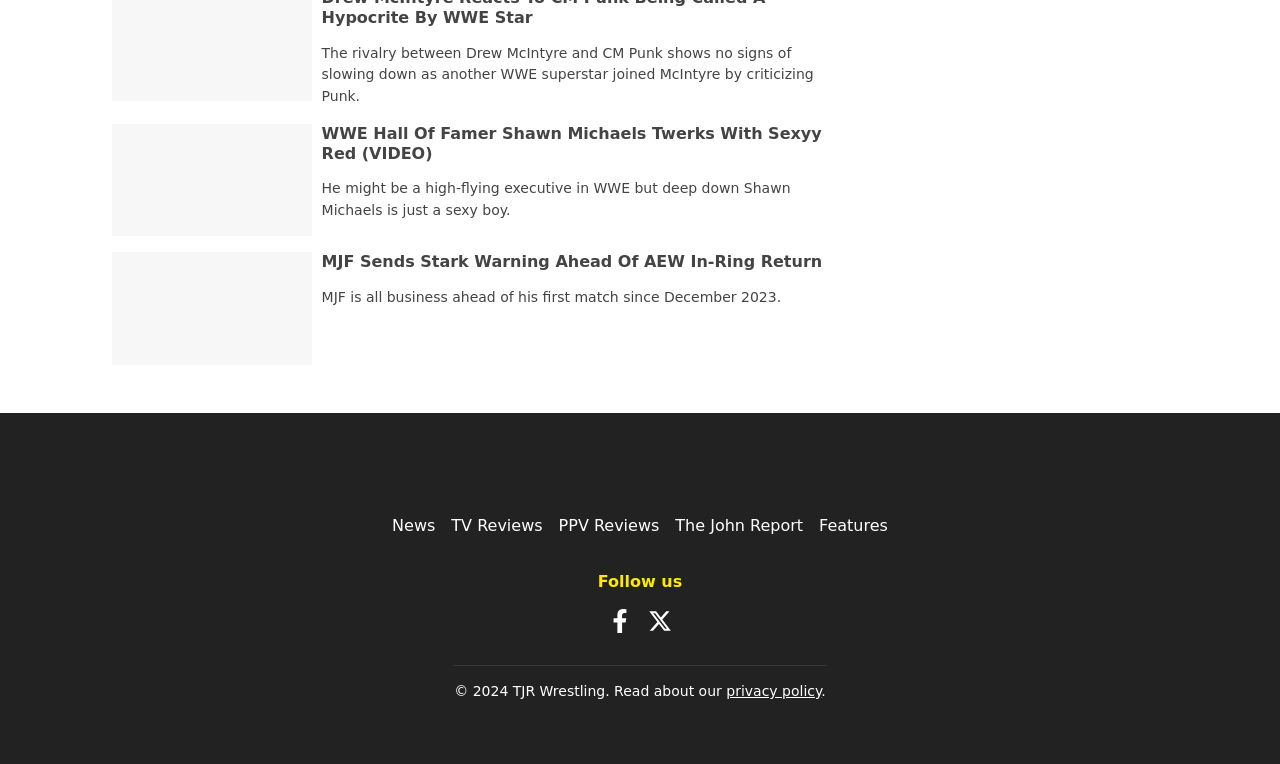Show the bounding box coordinates of the element that should be clicked to complete the task: "Read news".

[0.306, 0.676, 0.34, 0.7]